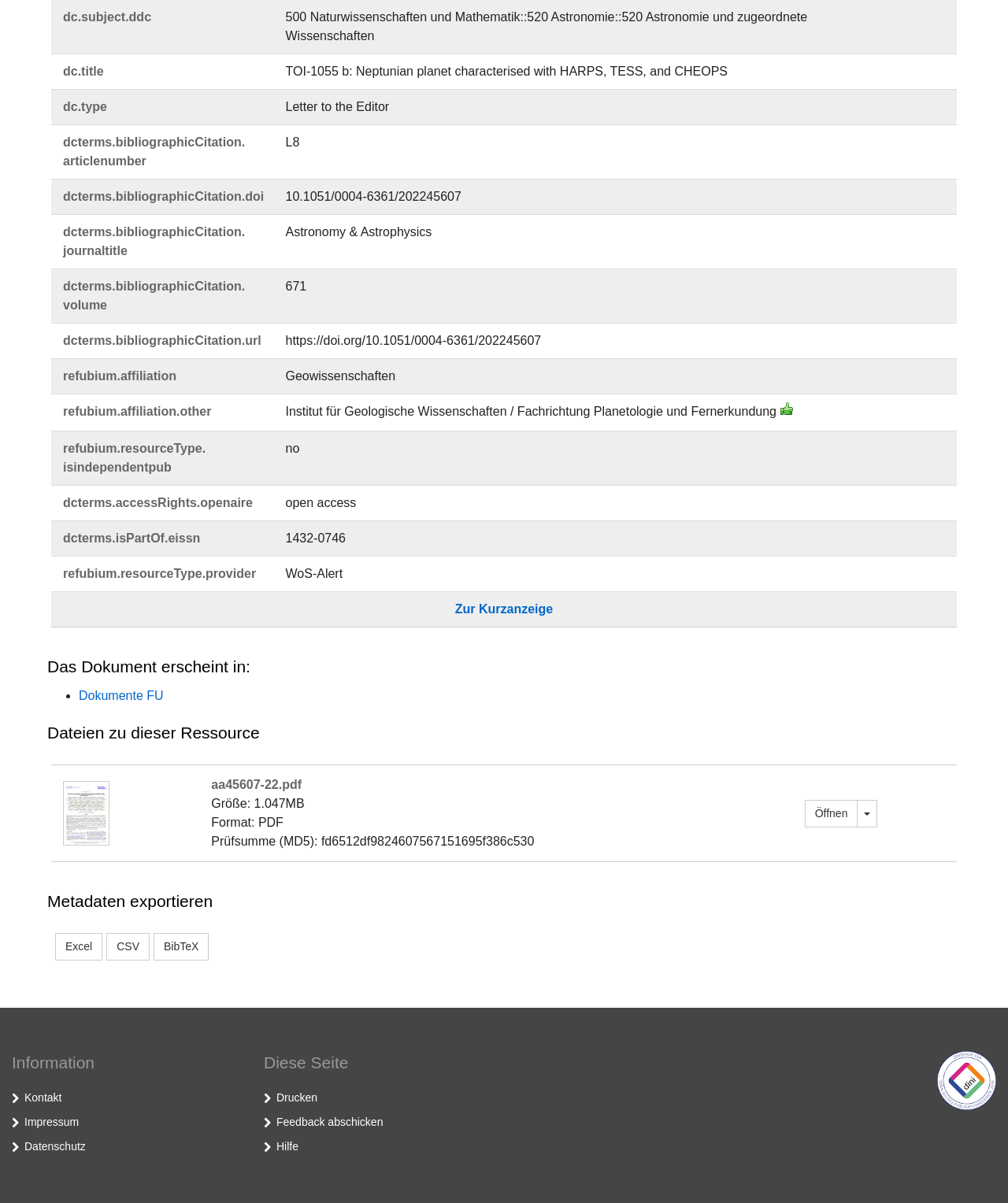Please provide a comprehensive answer to the question based on the screenshot: What is the title of the article?

I found the title of the article by looking at the StaticText element with the text 'TOI-1055 b: Neptunian planet characterised with HARPS, TESS, and CHEOPS' which is located at the top of the webpage, indicating it is the title of the article.